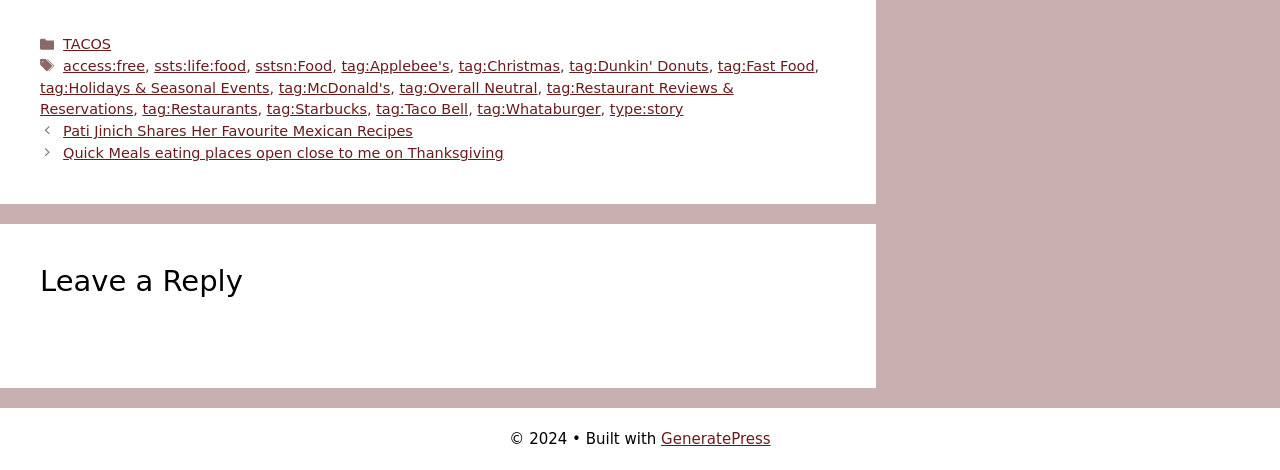What is the category of the post 'Pati Jinich Shares Her Favourite Mexican Recipes'?
Answer the question based on the image using a single word or a brief phrase.

TACOS